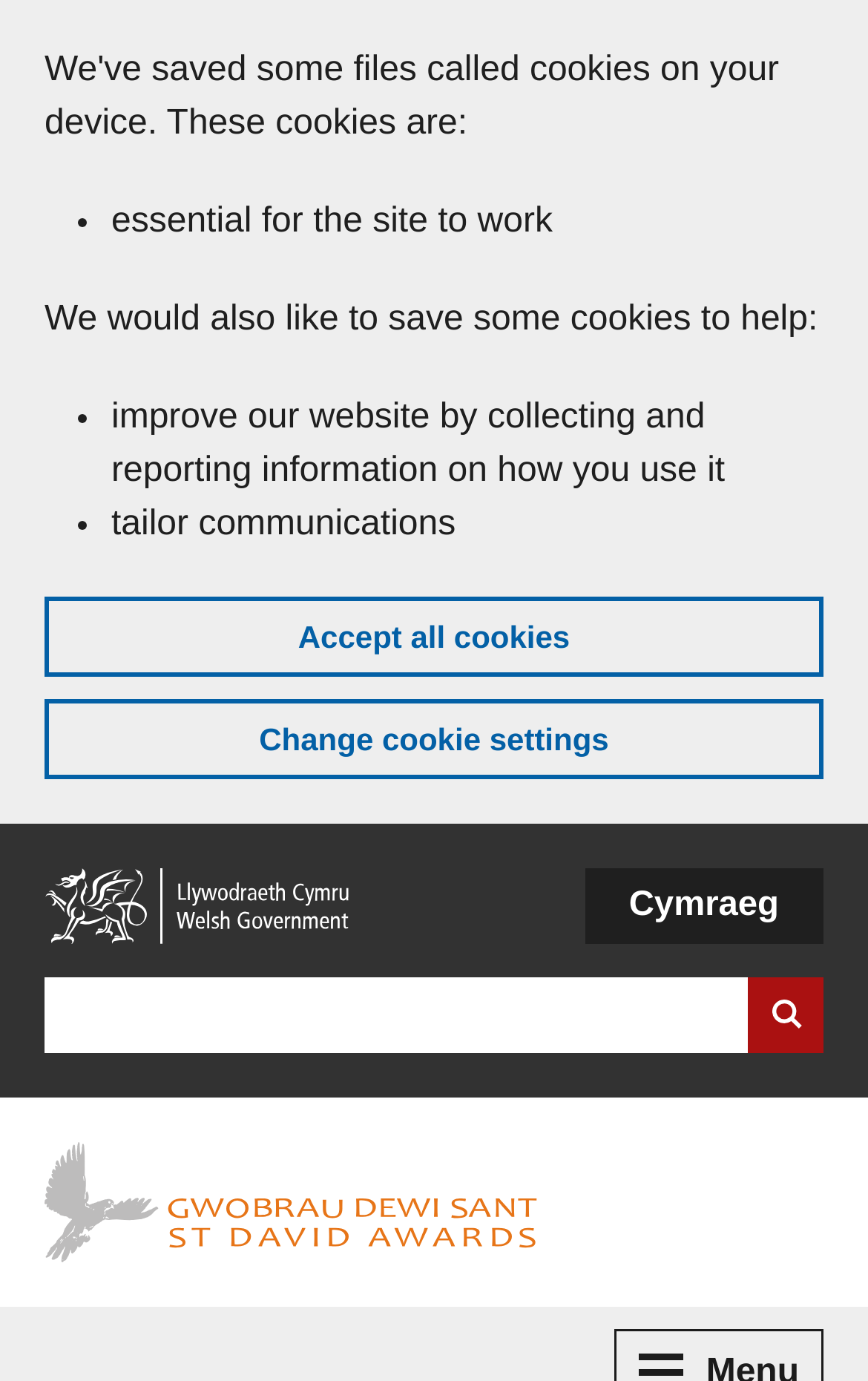What is the name of the award mentioned on the webpage?
Answer the question with a single word or phrase, referring to the image.

St David Awards